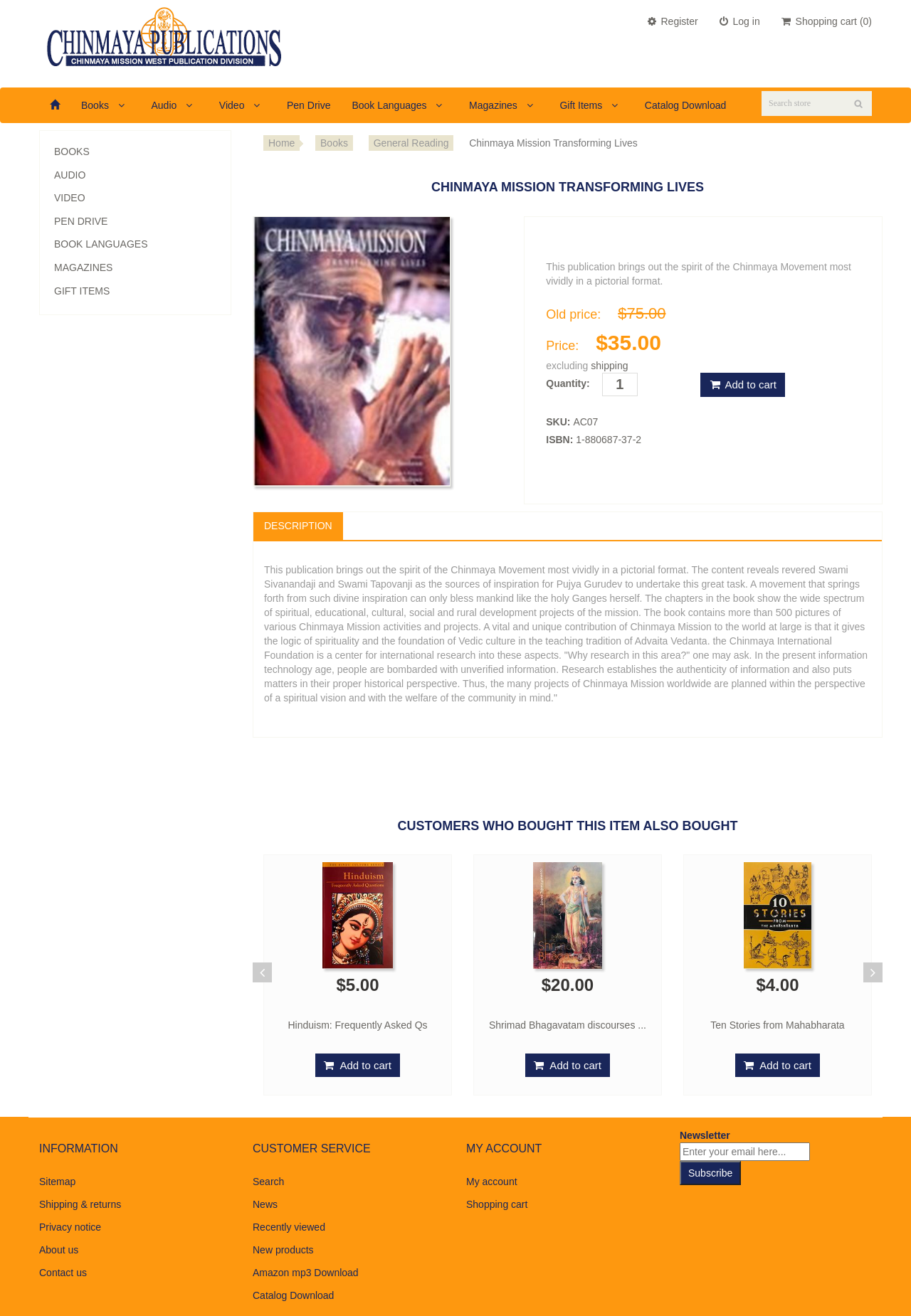Locate the bounding box coordinates of the region to be clicked to comply with the following instruction: "Search store". The coordinates must be four float numbers between 0 and 1, in the form [left, top, right, bottom].

[0.836, 0.069, 0.957, 0.088]